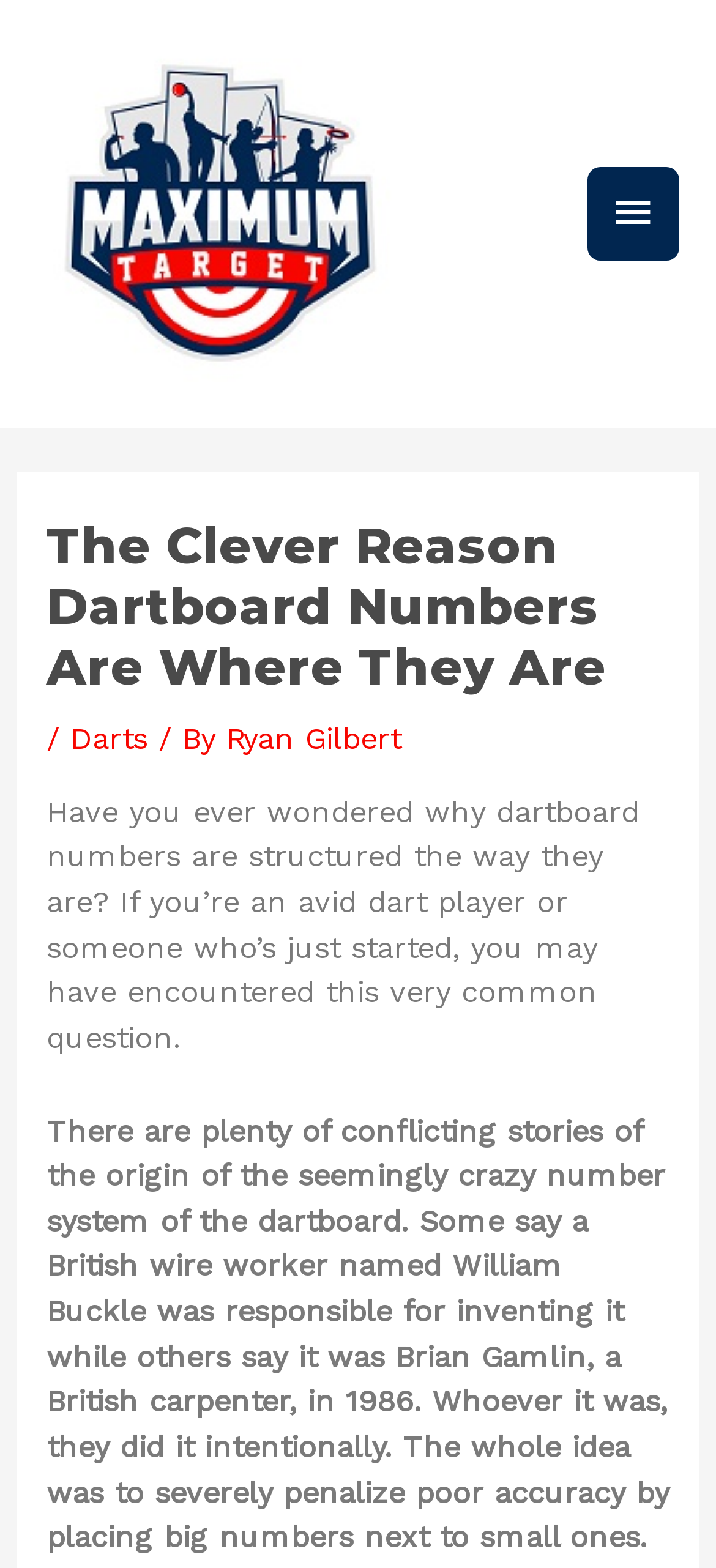Please provide a one-word or short phrase answer to the question:
What is the purpose of the dartboard number system?

To penalize poor accuracy